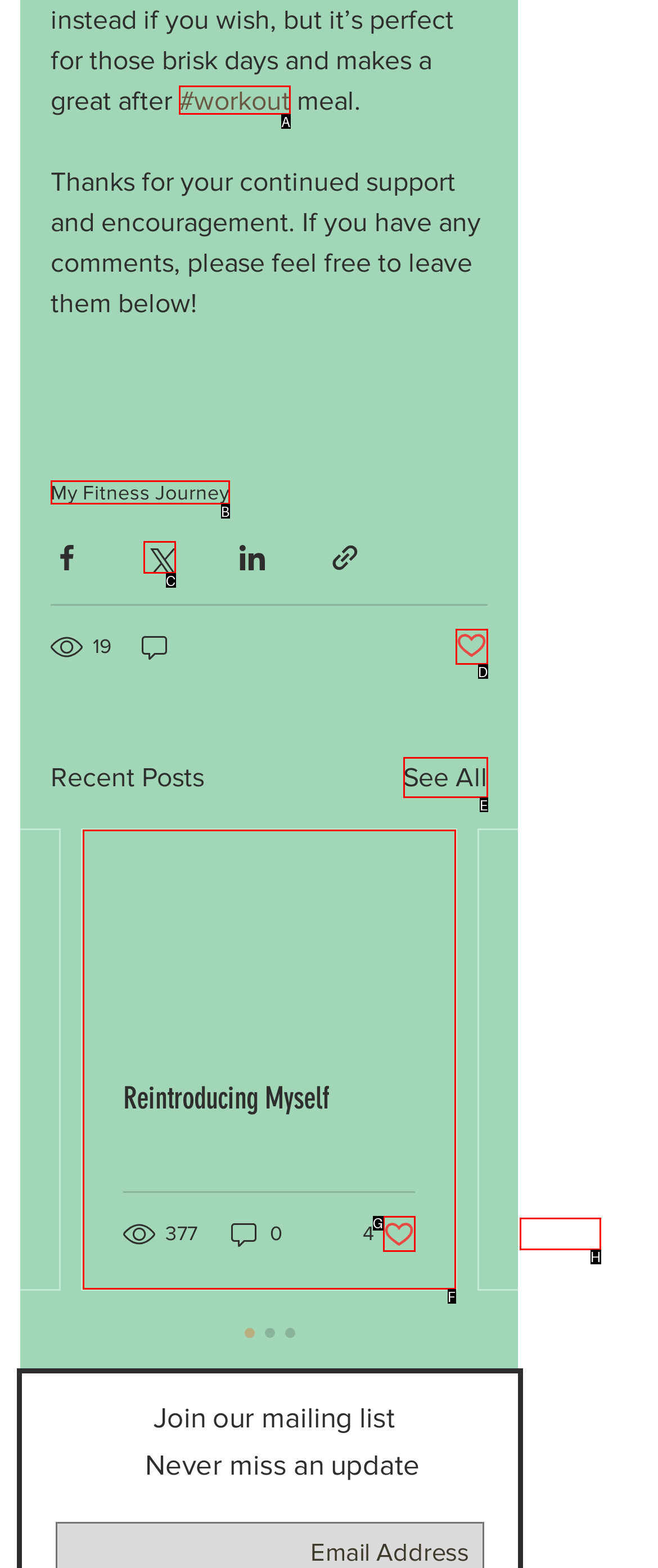Identify the bounding box that corresponds to: See All
Respond with the letter of the correct option from the provided choices.

E